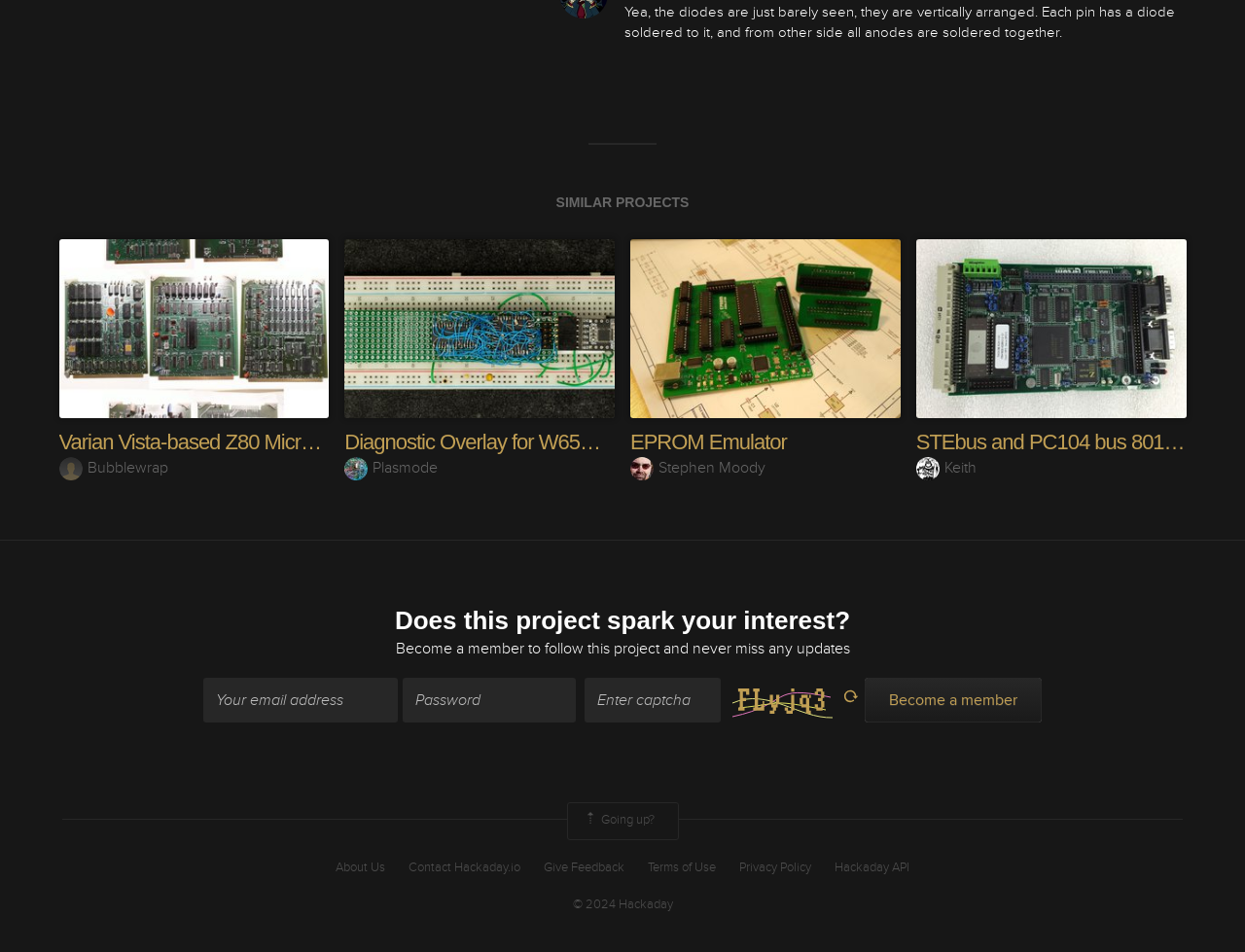What is the function of the 'Diagnostic Overlay for W65C02 Breadboard'? Refer to the image and provide a one-word or short phrase answer.

Debugging